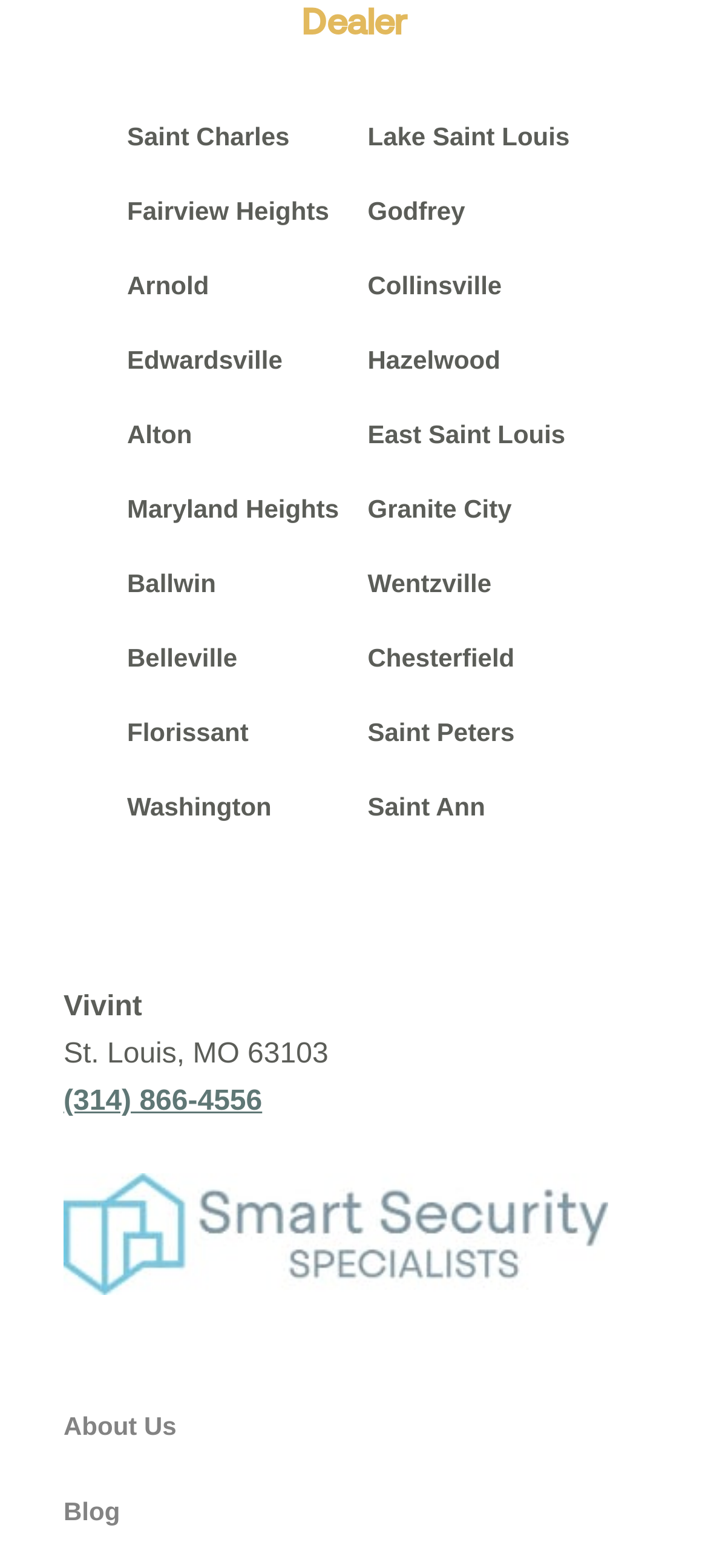Analyze the image and give a detailed response to the question:
How many cities are listed?

There are 20 cities listed, which are represented by link elements with city names such as Saint Charles, Lake Saint Louis, Fairview Heights, and so on.